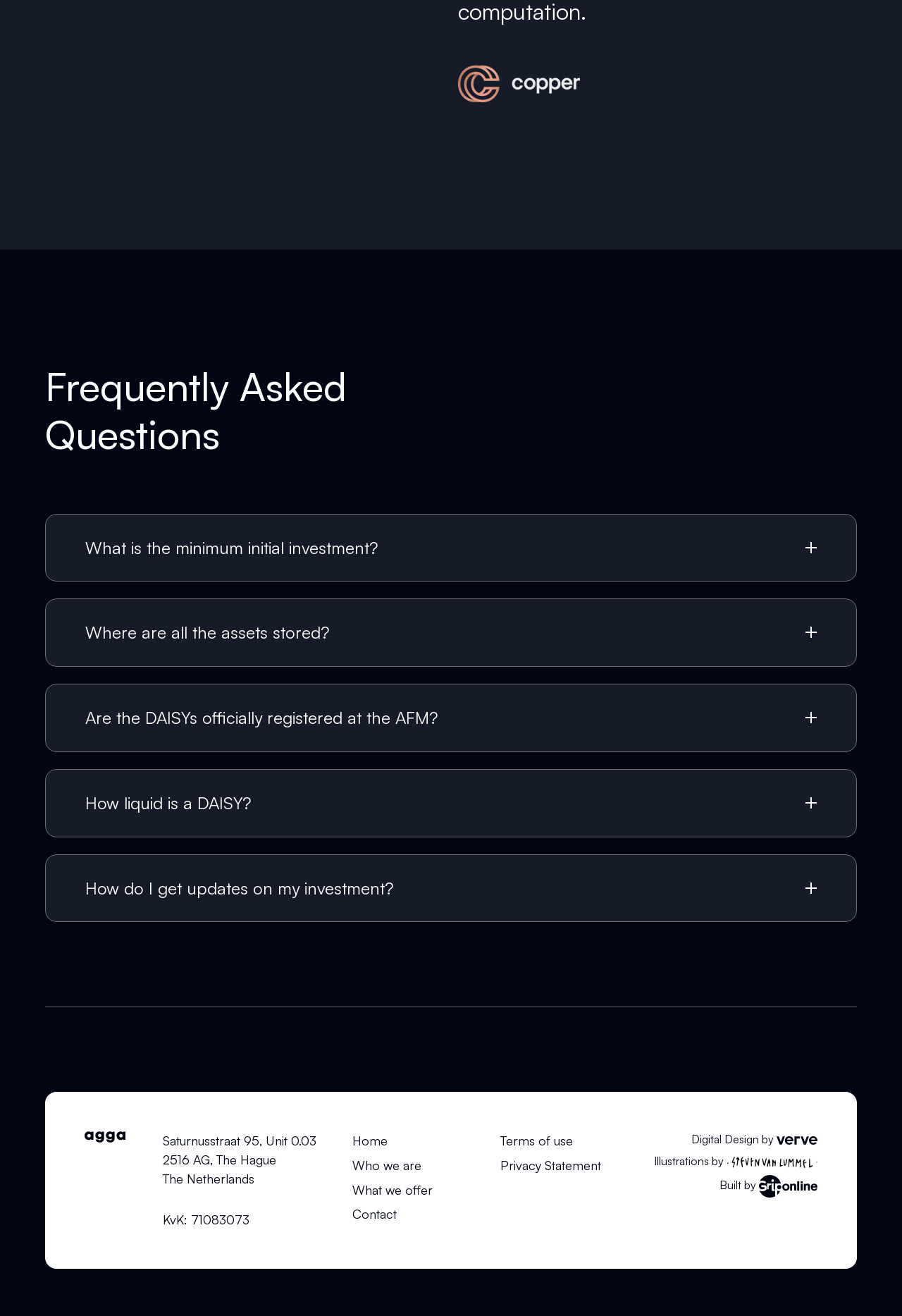What is the minimum investment for a DAISY? From the image, respond with a single word or brief phrase.

EUR 100,000